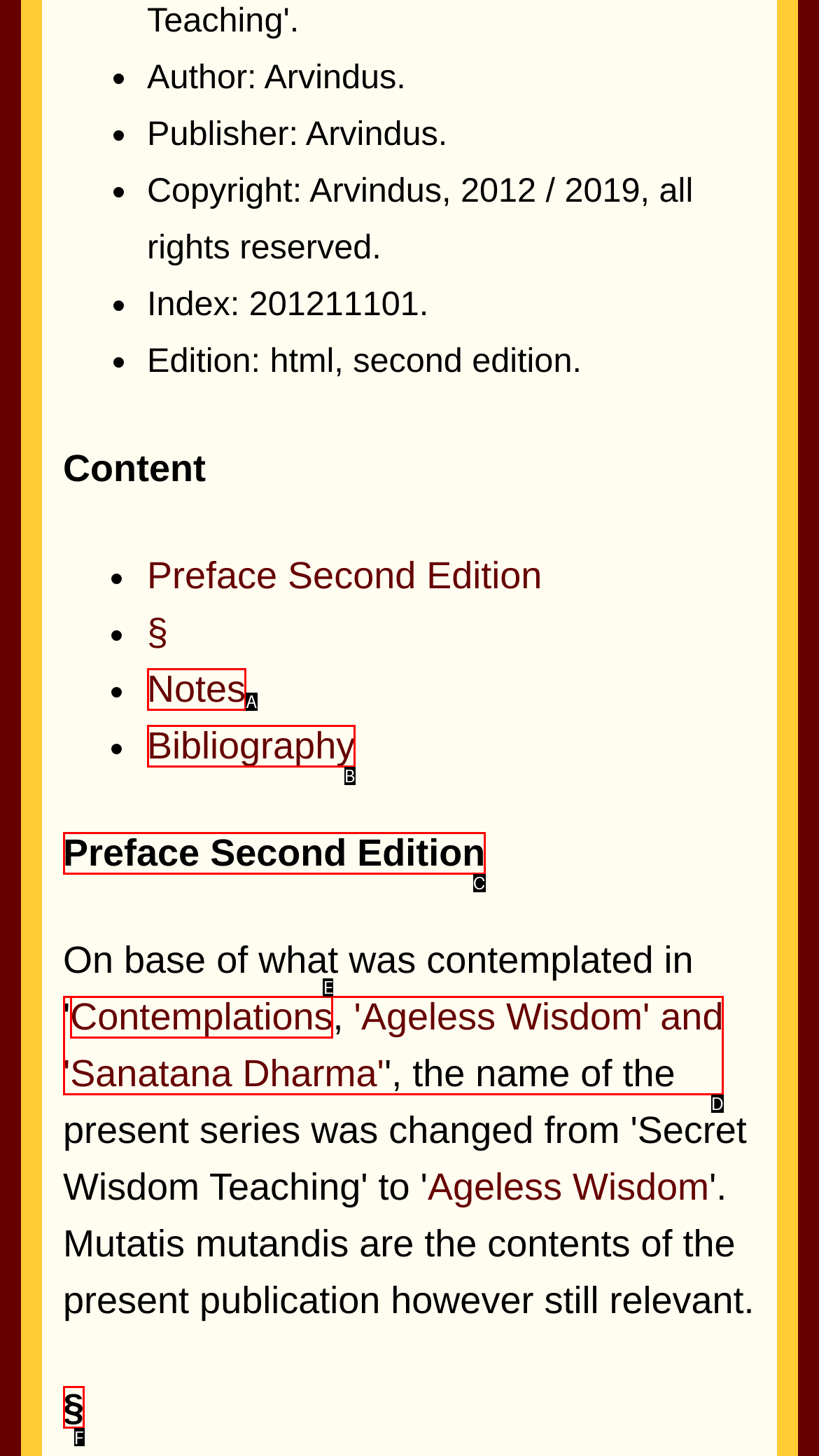Tell me which one HTML element best matches the description: Notes
Answer with the option's letter from the given choices directly.

A